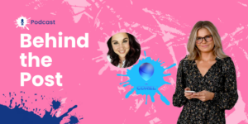Offer a meticulous description of the image.

This vibrant image promotes the podcast episode titled "Behind the Post." The background is a lively pink, scattered with playful splashes of paint, capturing the creative essence of the show. On the left, bold white text reads "Behind the Post," clearly highlighting the podcast's theme of exploring insights behind social media posts. 

In the image, two hosts are featured: one is a woman with wavy dark hair, and the other has long blonde hair, wearing bold eyeglasses, both likely engaging in a discussion related to the episode. The logo representing the podcast can also be seen at the top, adding a professional touch. This illustration encapsulates the dynamic and engaging nature of the podcast, inviting listeners to delve into the stories and strategies that shape online content.